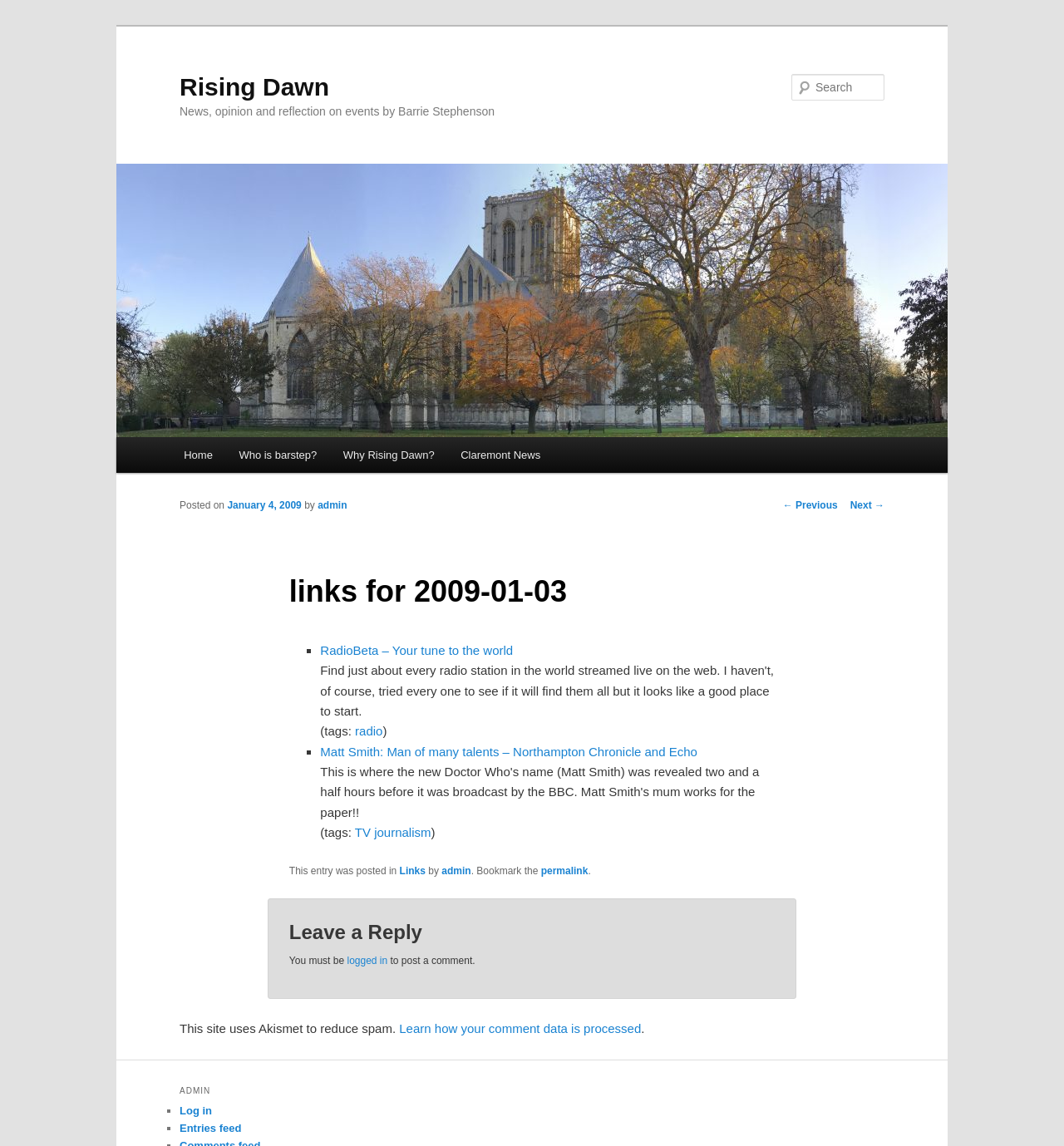Kindly determine the bounding box coordinates for the area that needs to be clicked to execute this instruction: "visit Facebook page".

None